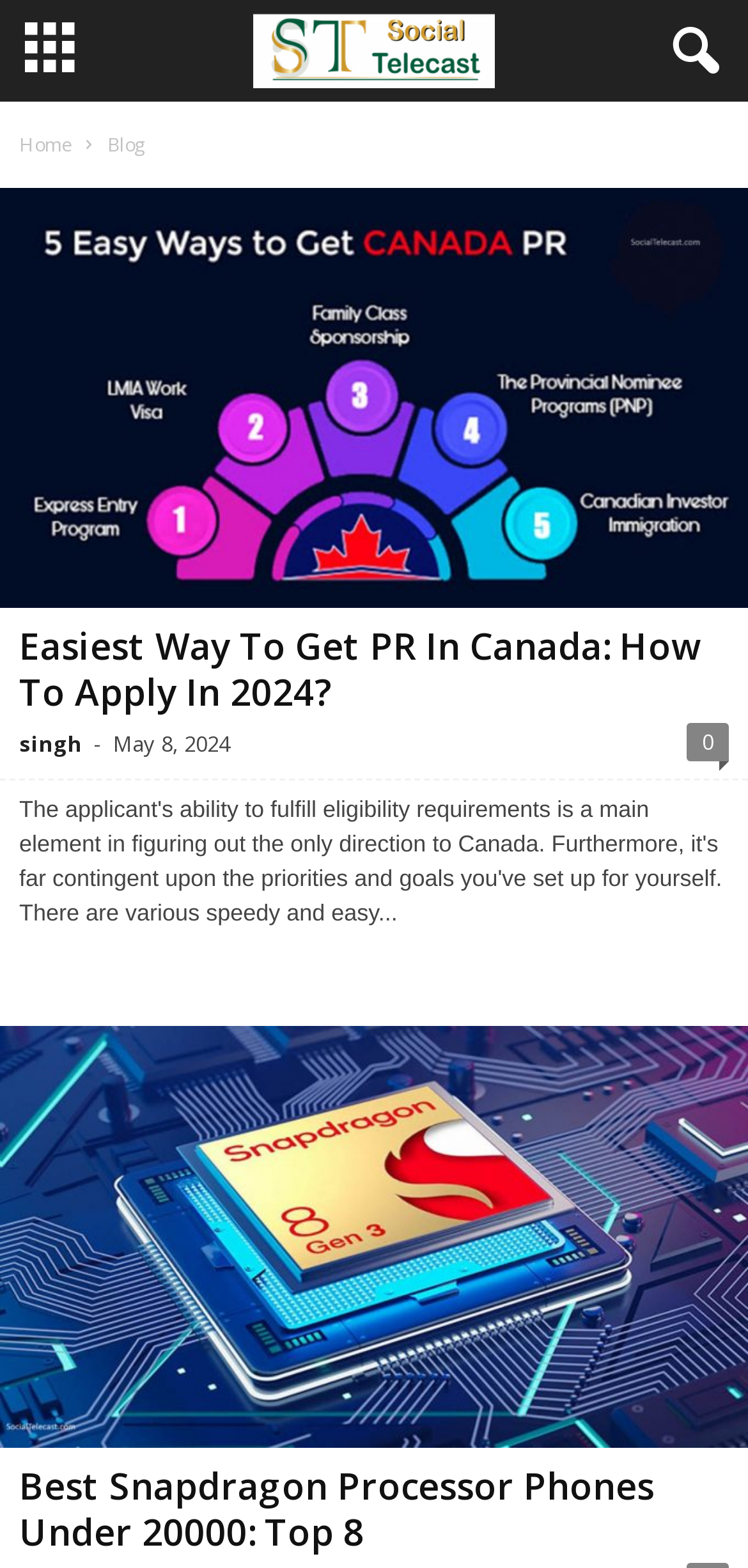Can you show the bounding box coordinates of the region to click on to complete the task described in the instruction: "Read the blog"?

[0.144, 0.083, 0.192, 0.1]